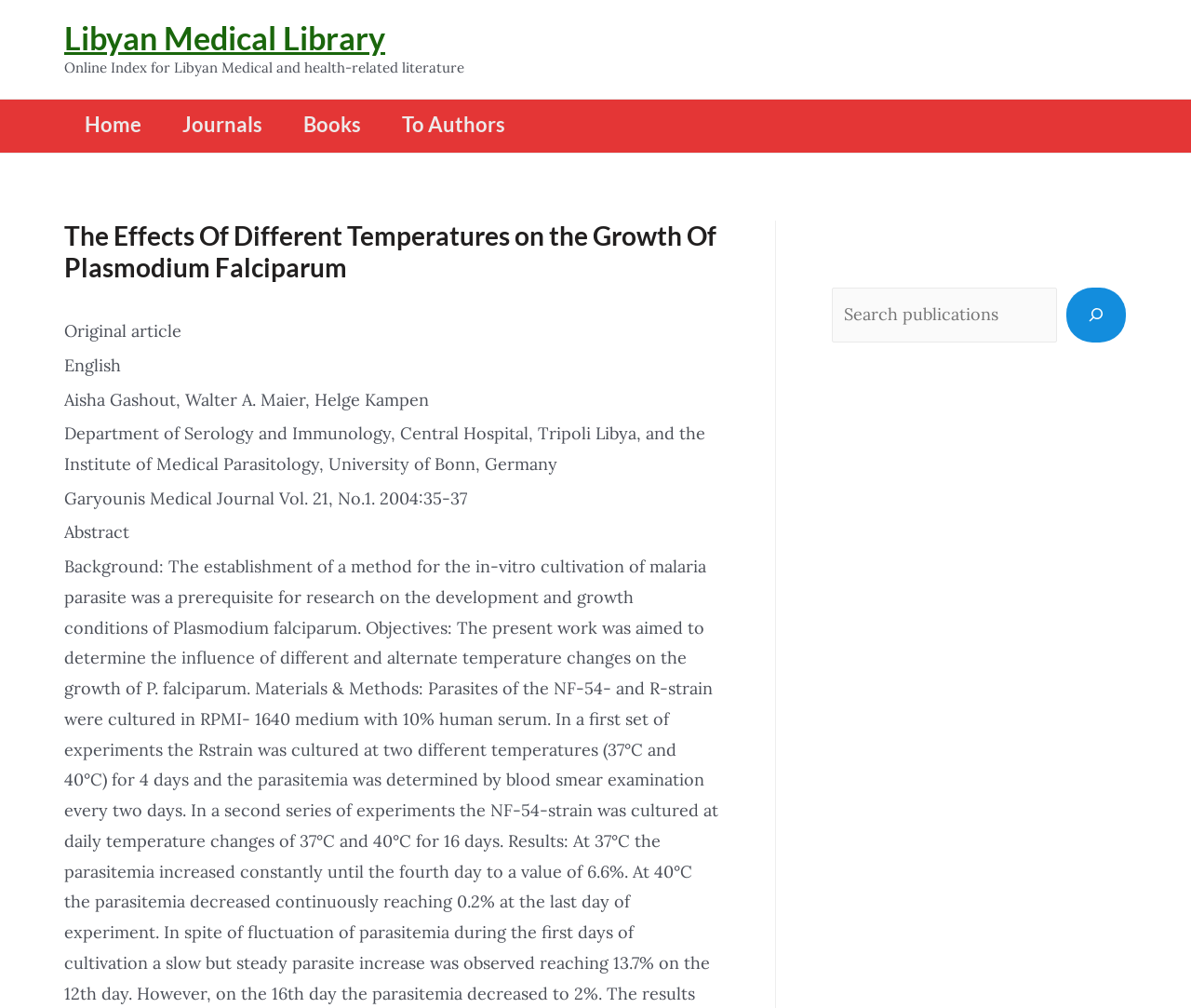What is the name of the journal?
Based on the visual content, answer with a single word or a brief phrase.

Garyounis Medical Journal